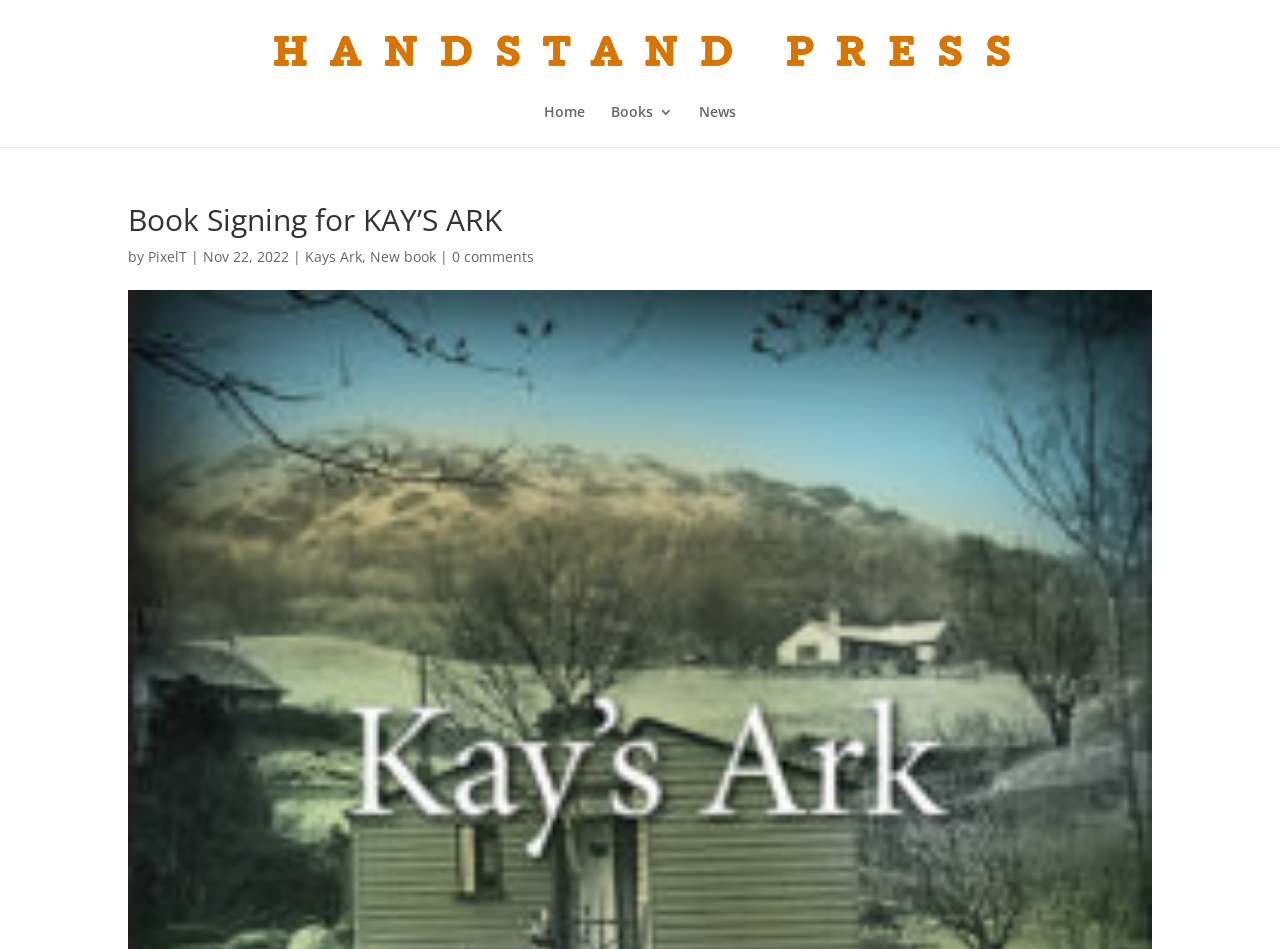Give a comprehensive overview of the webpage, including key elements.

The webpage appears to be a book signing event page for "KAY'S ARK" published by Handstand Press. At the top left, there is a link to "Handstand Press" accompanied by an image of the same name. 

Below this, there is a navigation menu with three links: "Home", "Books 3", and "News", positioned horizontally from left to right.

The main content of the page is a heading that reads "Book Signing for KAY’S ARK". Below this heading, there is a line of text that includes the author's name "PixelT", separated by a vertical bar, and the publication date "Nov 22, 2022". 

On the same line, there are two links: "Kays Ark" and "New book", with another vertical bar in between. The line ends with a link to "0 comments".